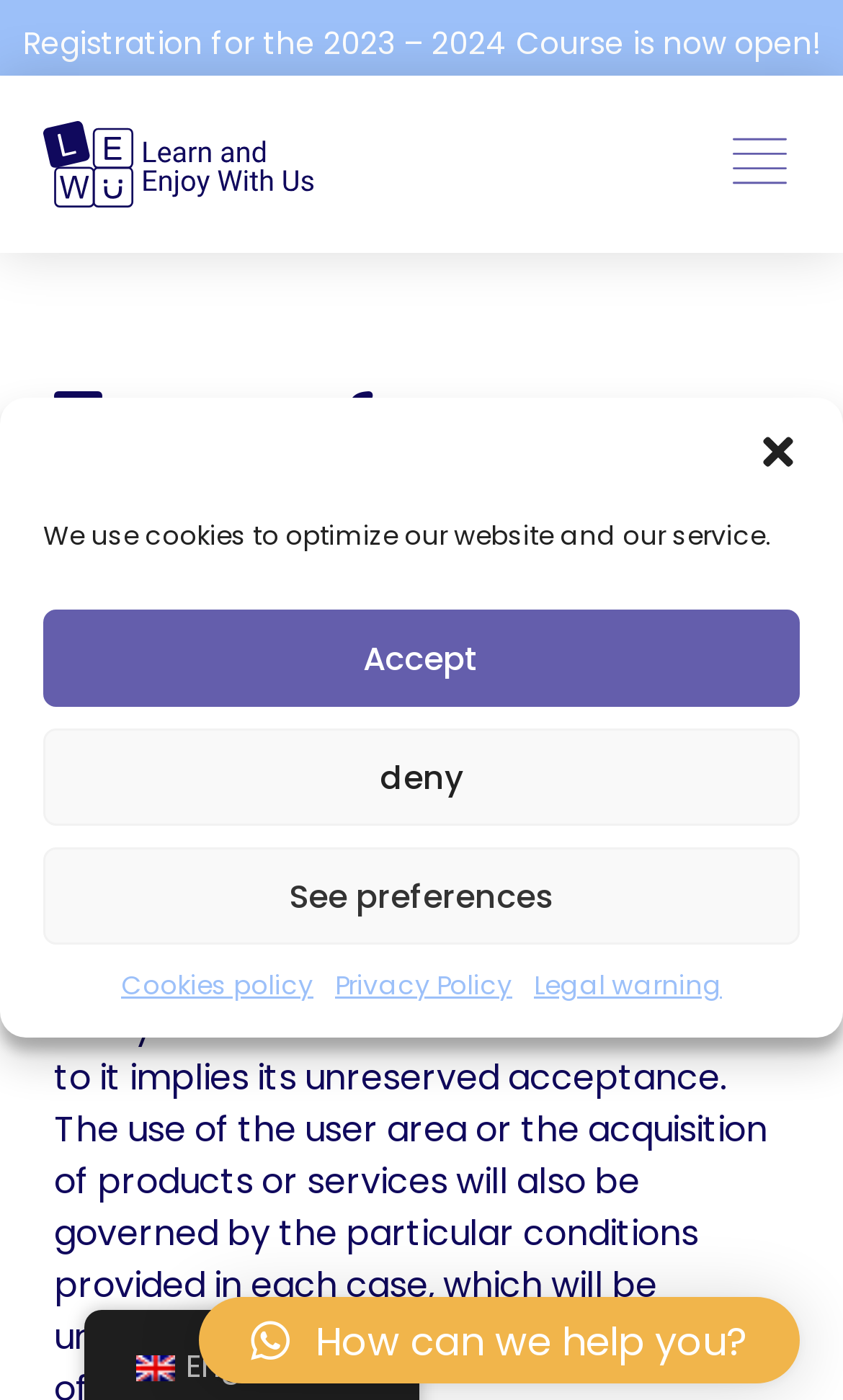Determine the bounding box coordinates for the region that must be clicked to execute the following instruction: "Read the terms of use".

[0.064, 0.273, 0.936, 0.327]